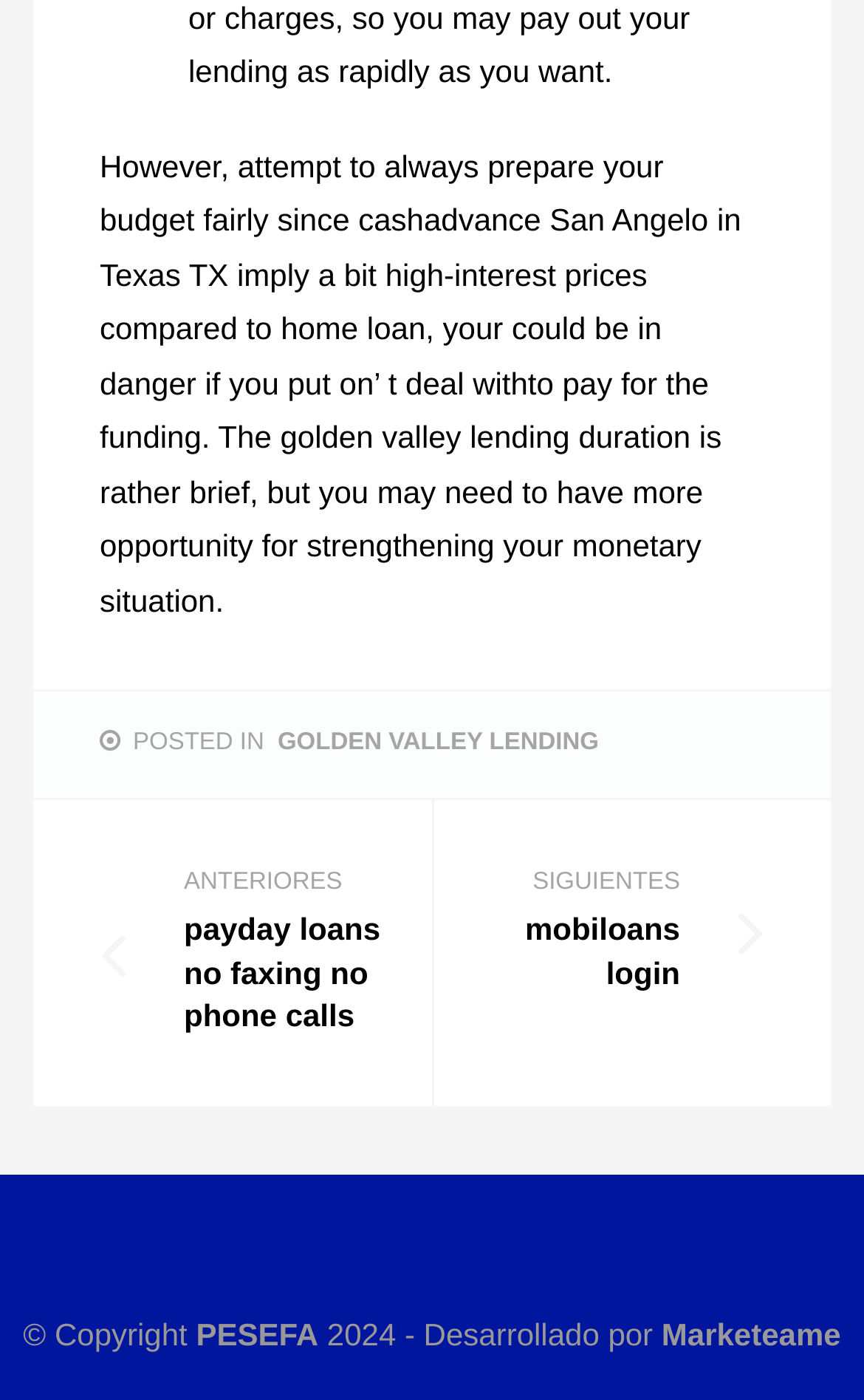Give the bounding box coordinates for this UI element: "Marketeame". The coordinates should be four float numbers between 0 and 1, arranged as [left, top, right, bottom].

[0.766, 0.94, 0.973, 0.966]